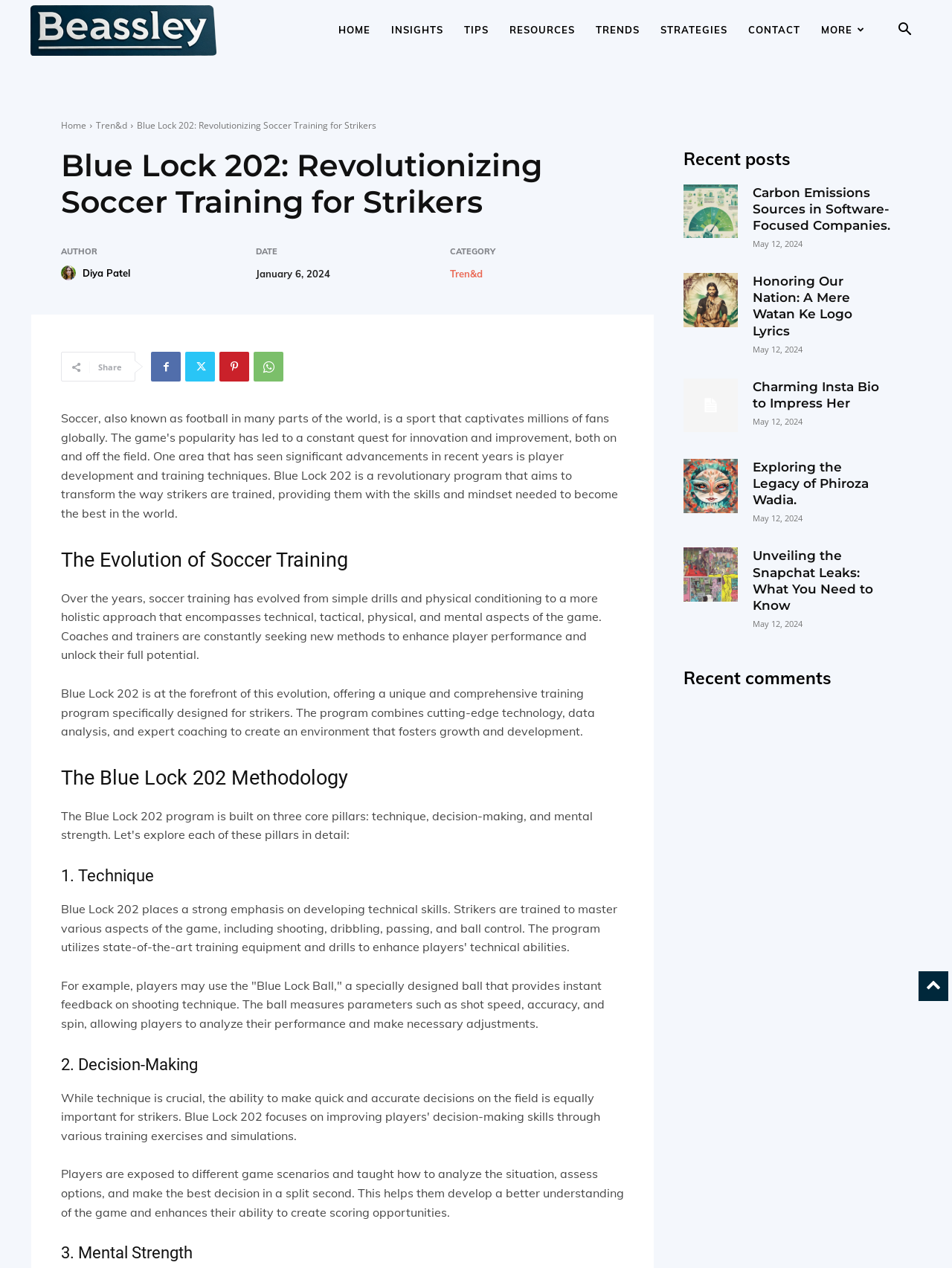Pinpoint the bounding box coordinates of the clickable area necessary to execute the following instruction: "View the stylist's profile". The coordinates should be given as four float numbers between 0 and 1, namely [left, top, right, bottom].

None